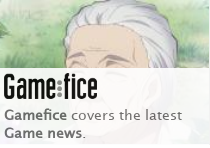What type of content does Game:fice cover?
Please utilize the information in the image to give a detailed response to the question.

The text below the title 'Game:fice' explicitly states that 'Gamefice covers the latest Game news', which implies that the platform is focused on providing updates and information about new developments, announcements, and trends in the gaming world.